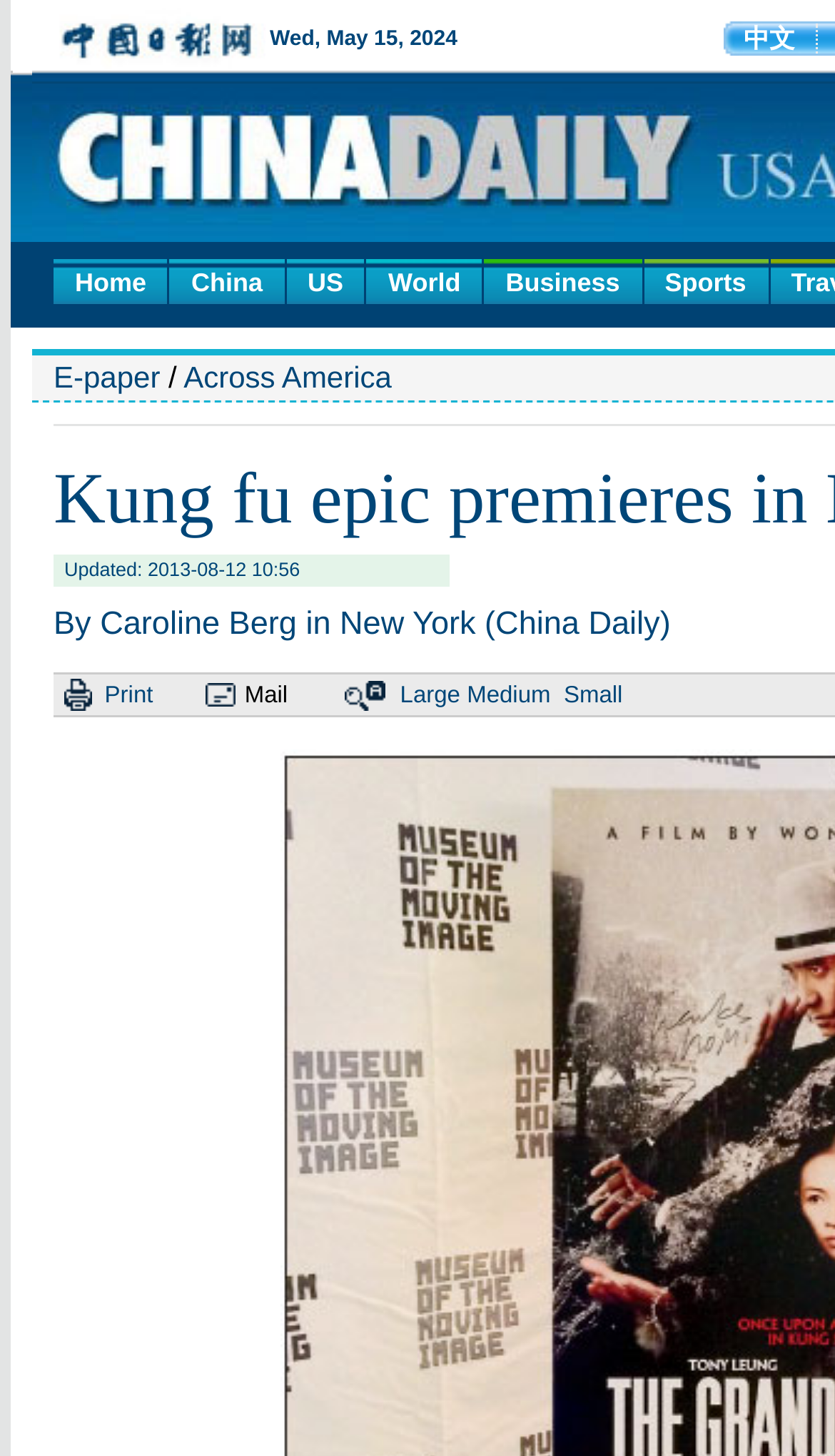Locate the bounding box coordinates of the clickable region to complete the following instruction: "go to home page."

[0.064, 0.178, 0.201, 0.209]